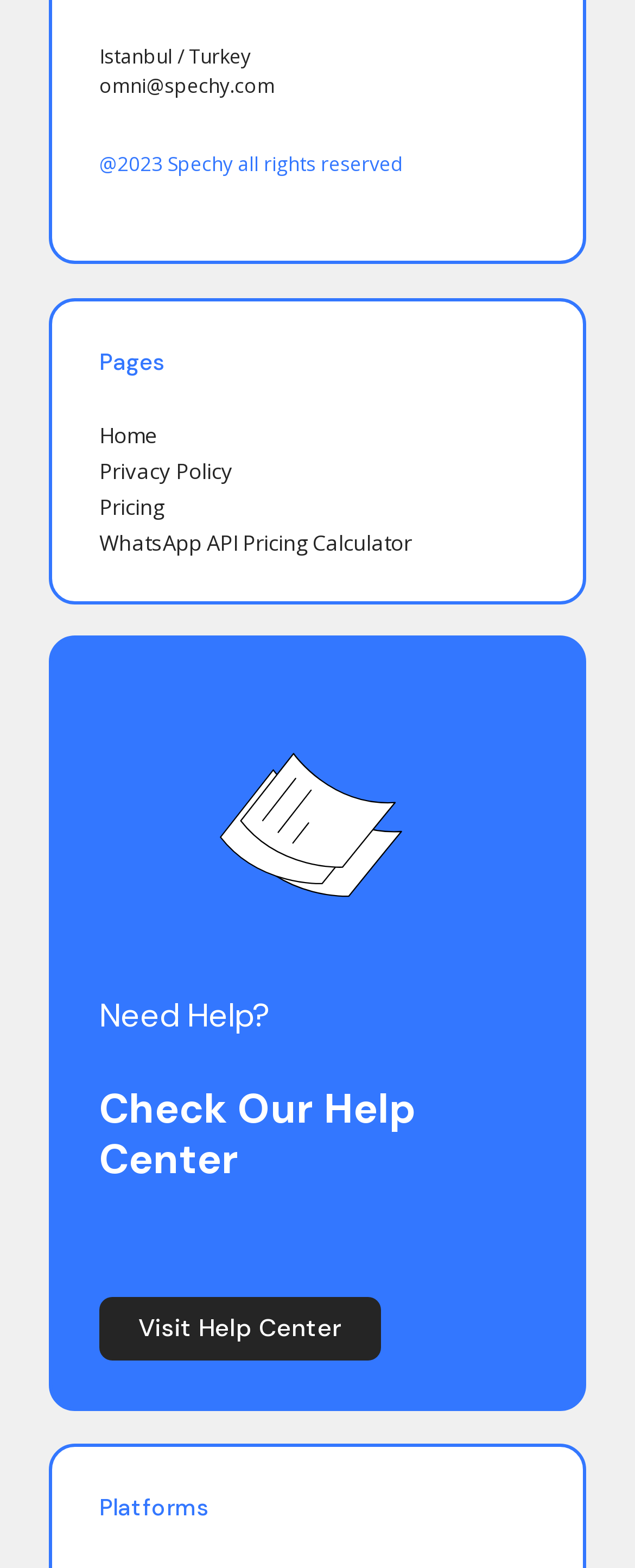Provide a short answer using a single word or phrase for the following question: 
What is the purpose of the 'WhatsApp API Pricing Calculator' link?

To calculate pricing